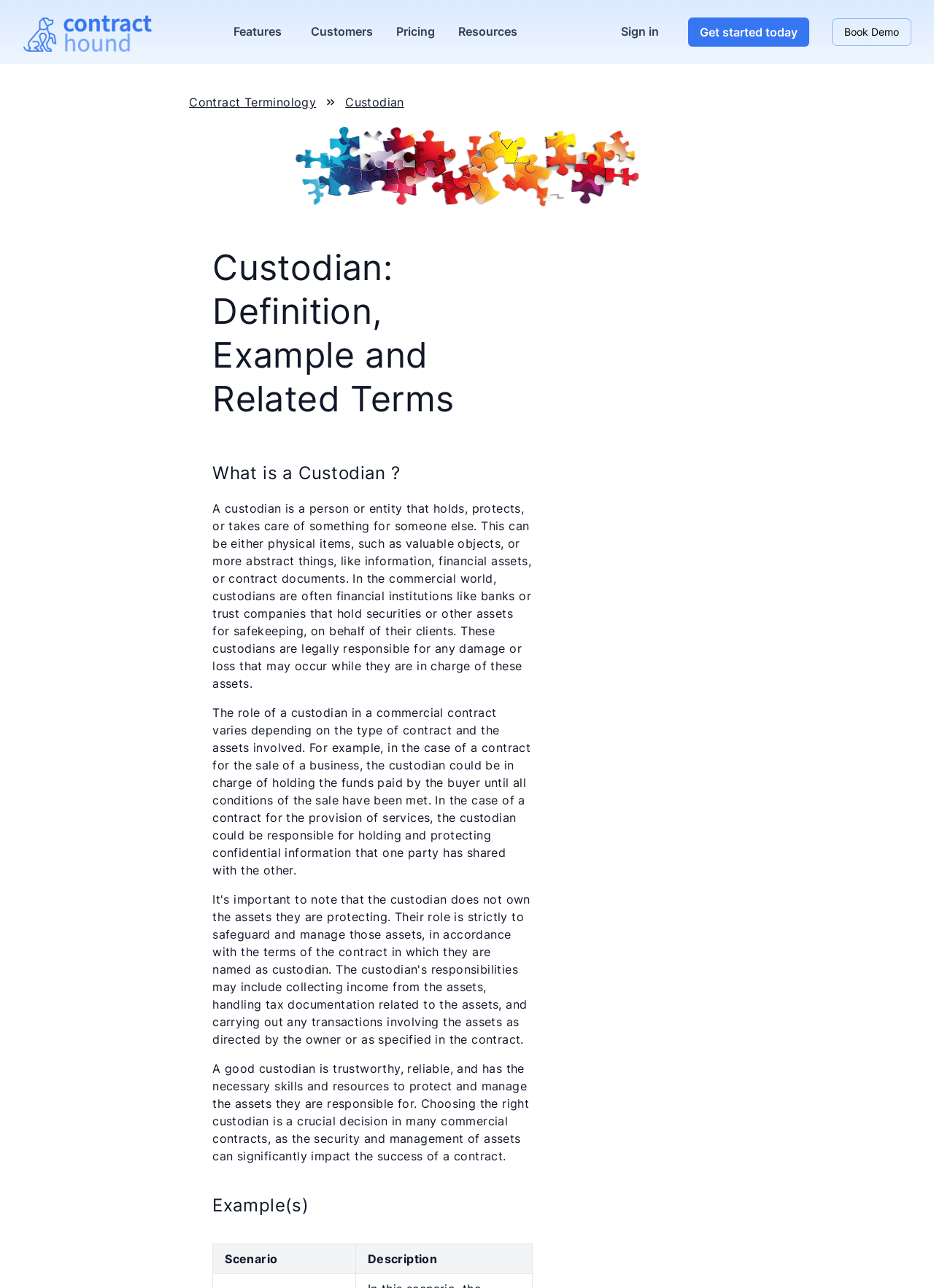Using the format (top-left x, top-left y, bottom-right x, bottom-right y), and given the element description, identify the bounding box coordinates within the screenshot: Get started today

[0.737, 0.014, 0.866, 0.036]